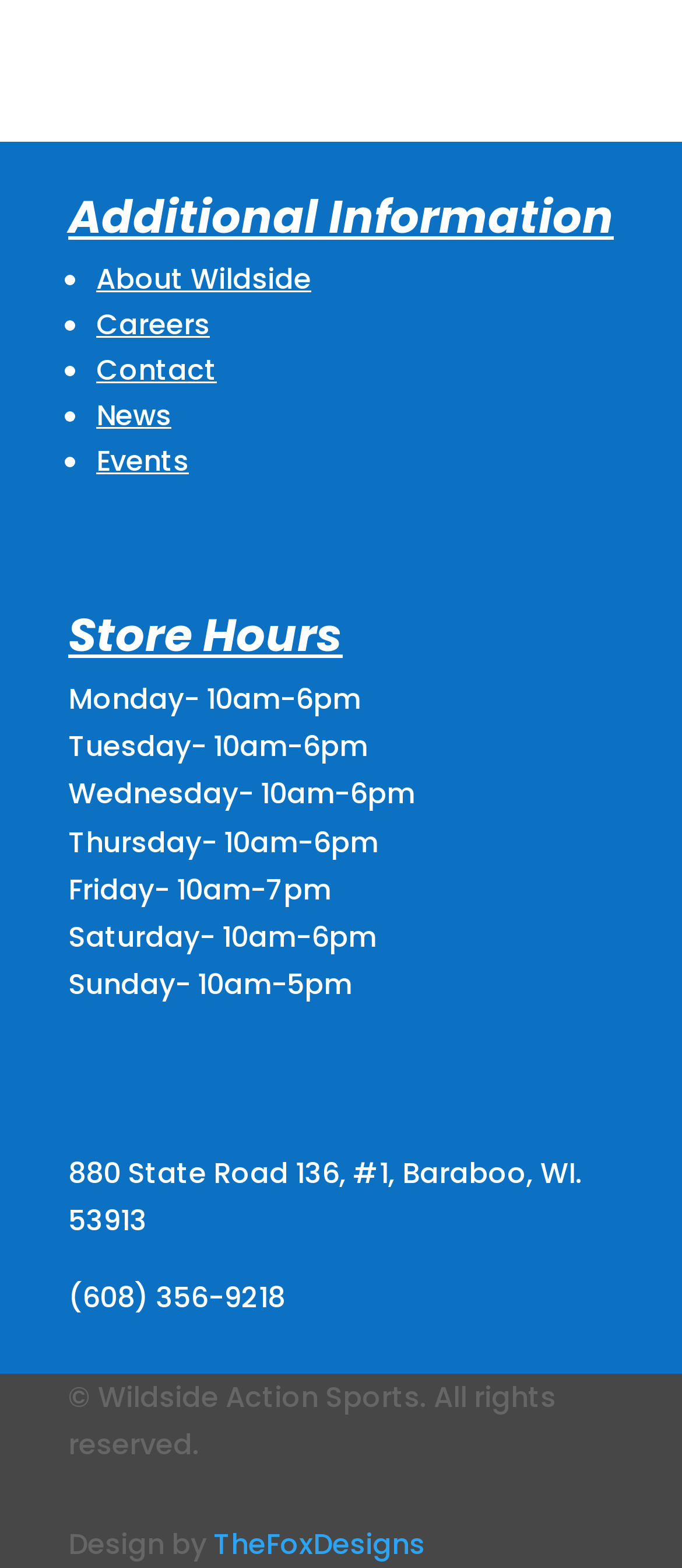Predict the bounding box of the UI element based on the description: "Events". The coordinates should be four float numbers between 0 and 1, formatted as [left, top, right, bottom].

[0.141, 0.281, 0.277, 0.307]